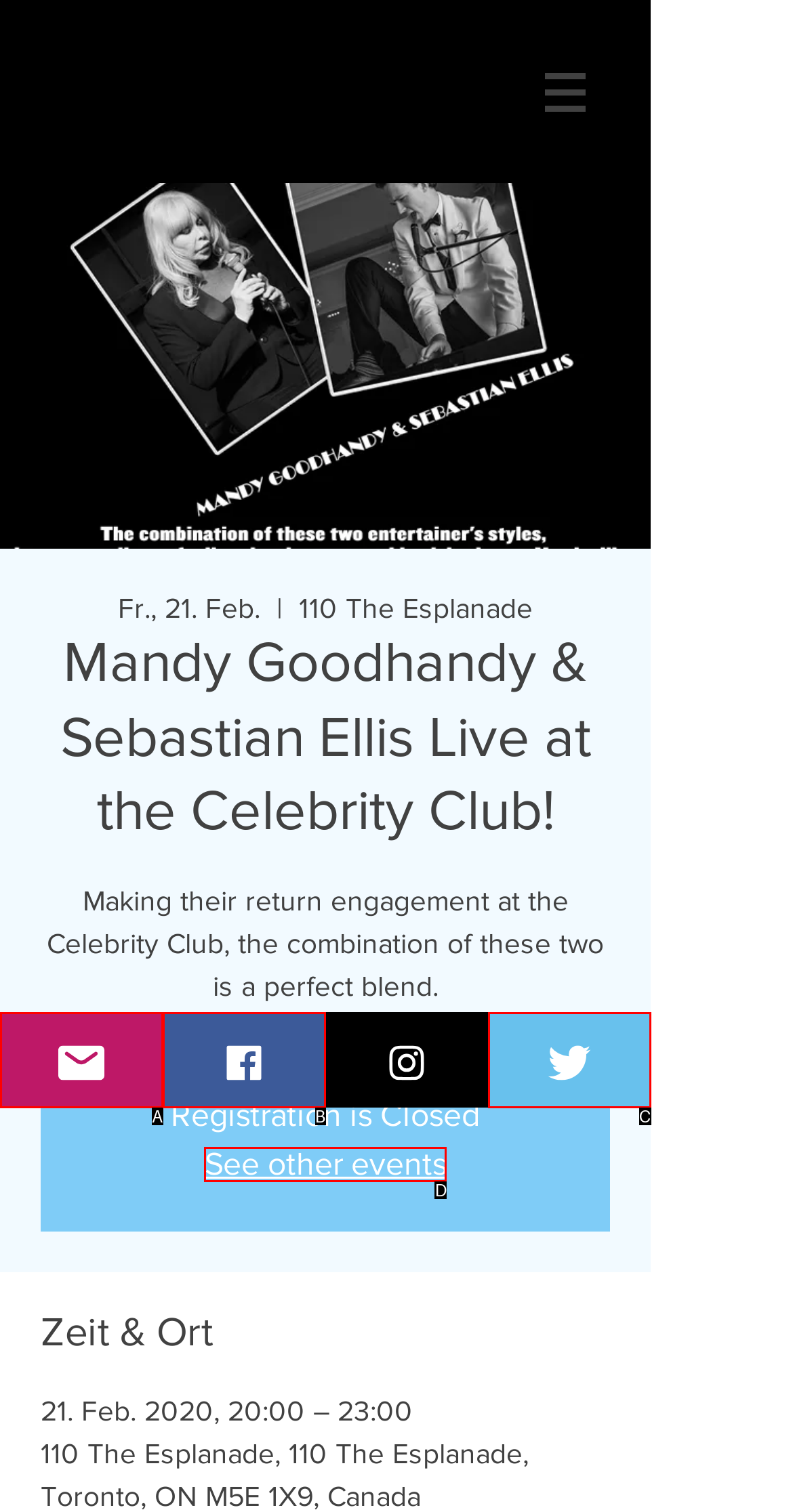Identify the bounding box that corresponds to: See other events
Respond with the letter of the correct option from the provided choices.

D